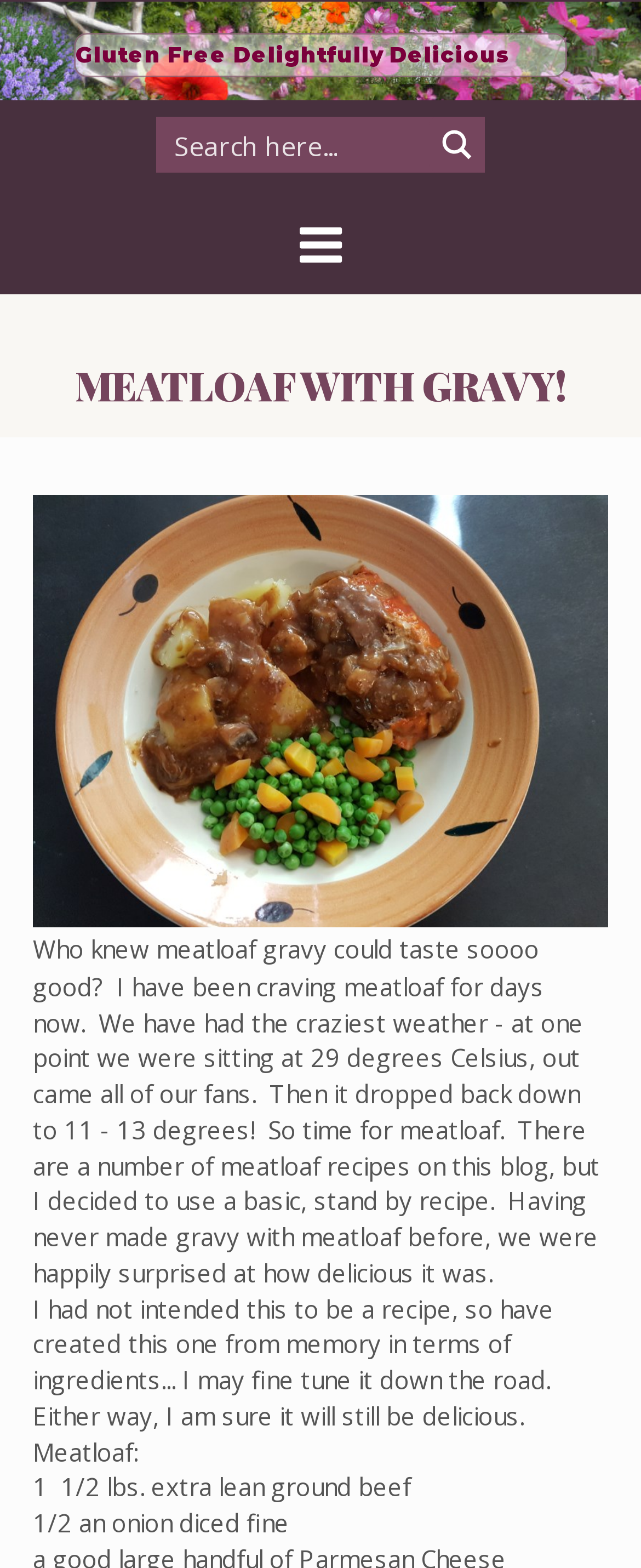Please find the bounding box for the UI component described as follows: "Search".

[0.669, 0.074, 0.756, 0.11]